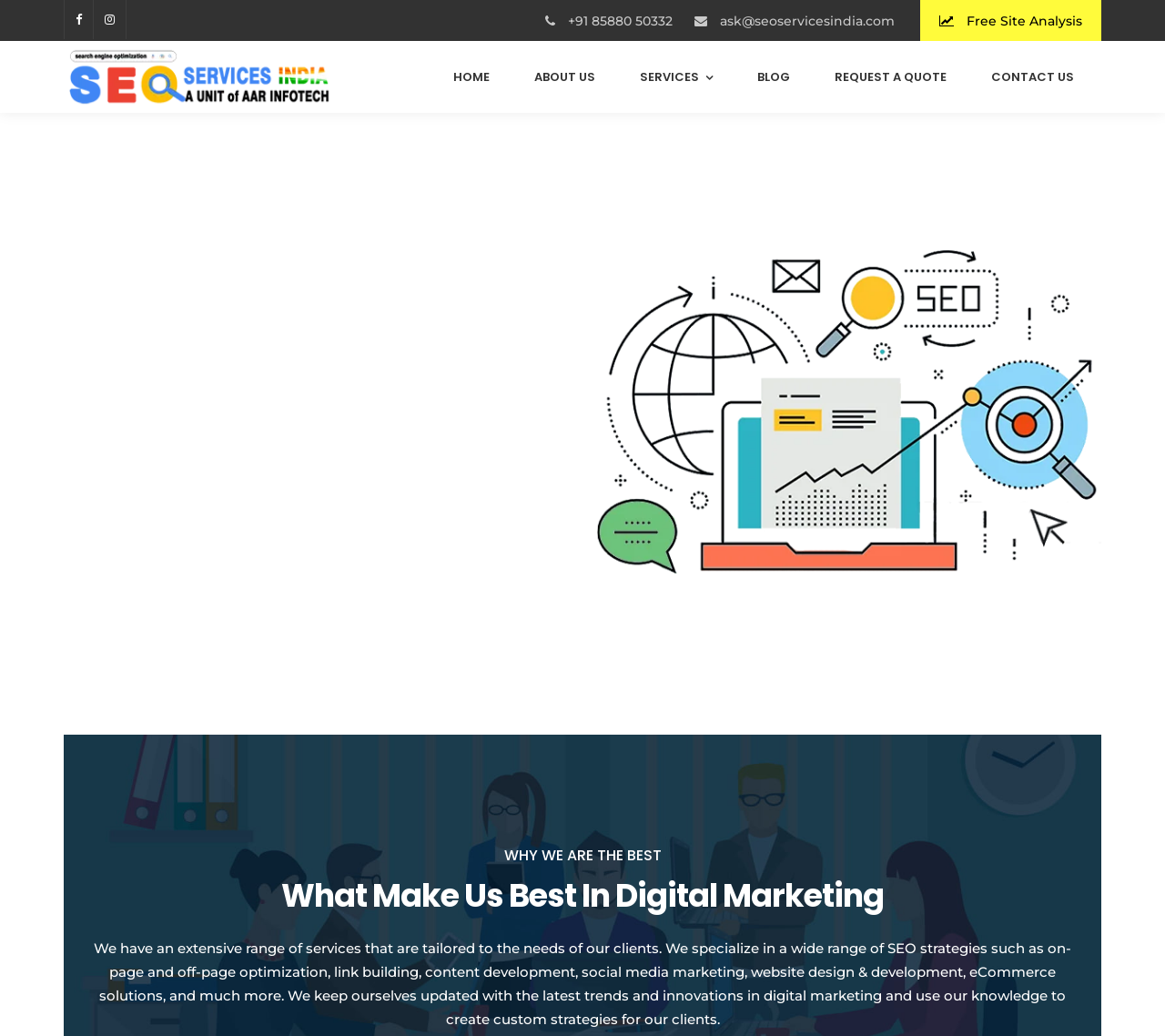What is the main service offered by the company?
Please give a detailed and thorough answer to the question, covering all relevant points.

I inferred the main service offered by the company by reading the static text elements on the webpage. The company describes itself as a 'Top Rated SEO Company in India' and mentions 'SEO strategies' and 'digital marketing' in its descriptions, indicating that its main service is SEO.